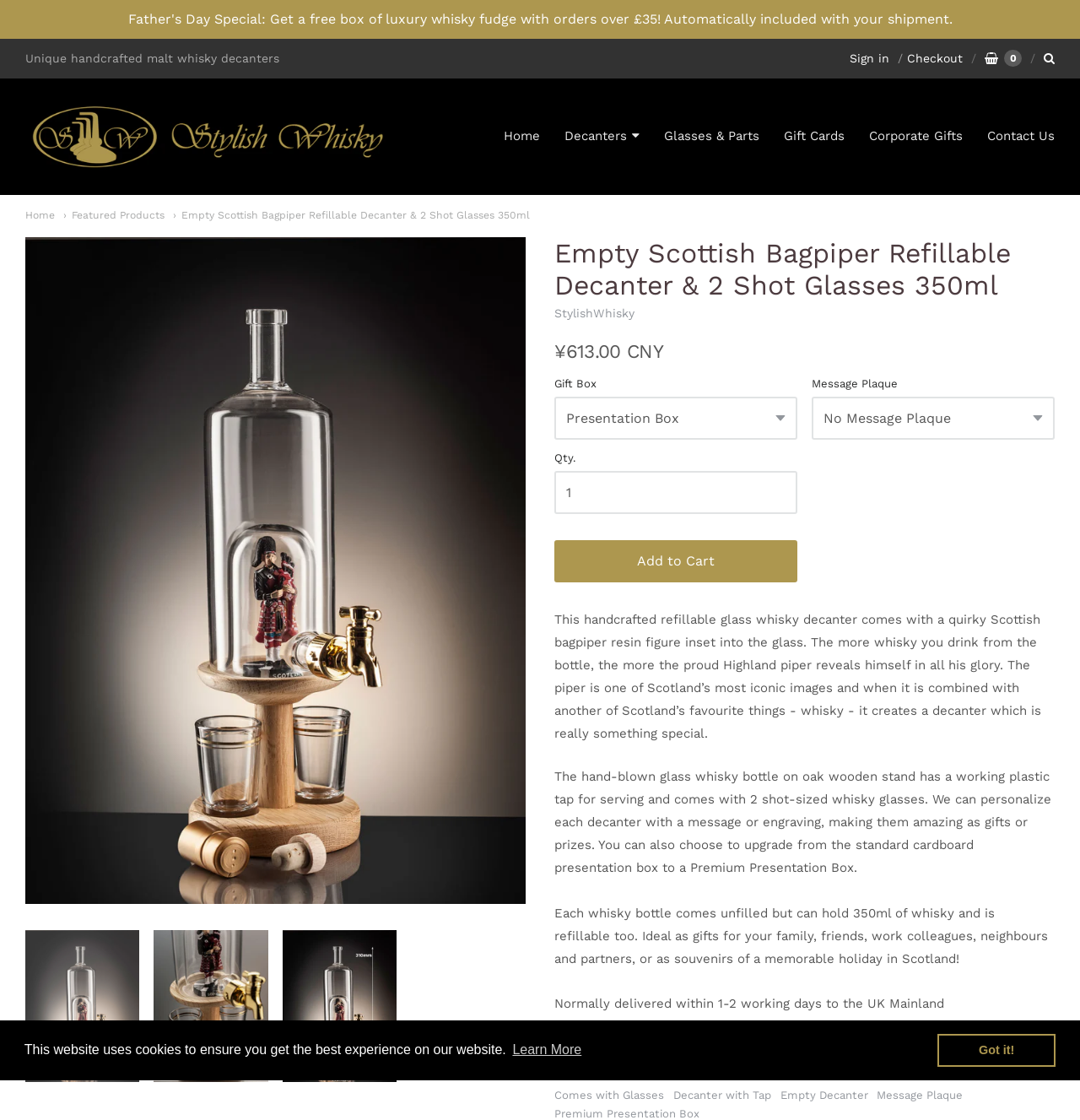With reference to the image, please provide a detailed answer to the following question: What is the material of the whisky bottle?

I found the answer by reading the product description, which says 'The hand-blown glass whisky bottle on oak wooden stand...'. This suggests that the whisky bottle is made of glass.